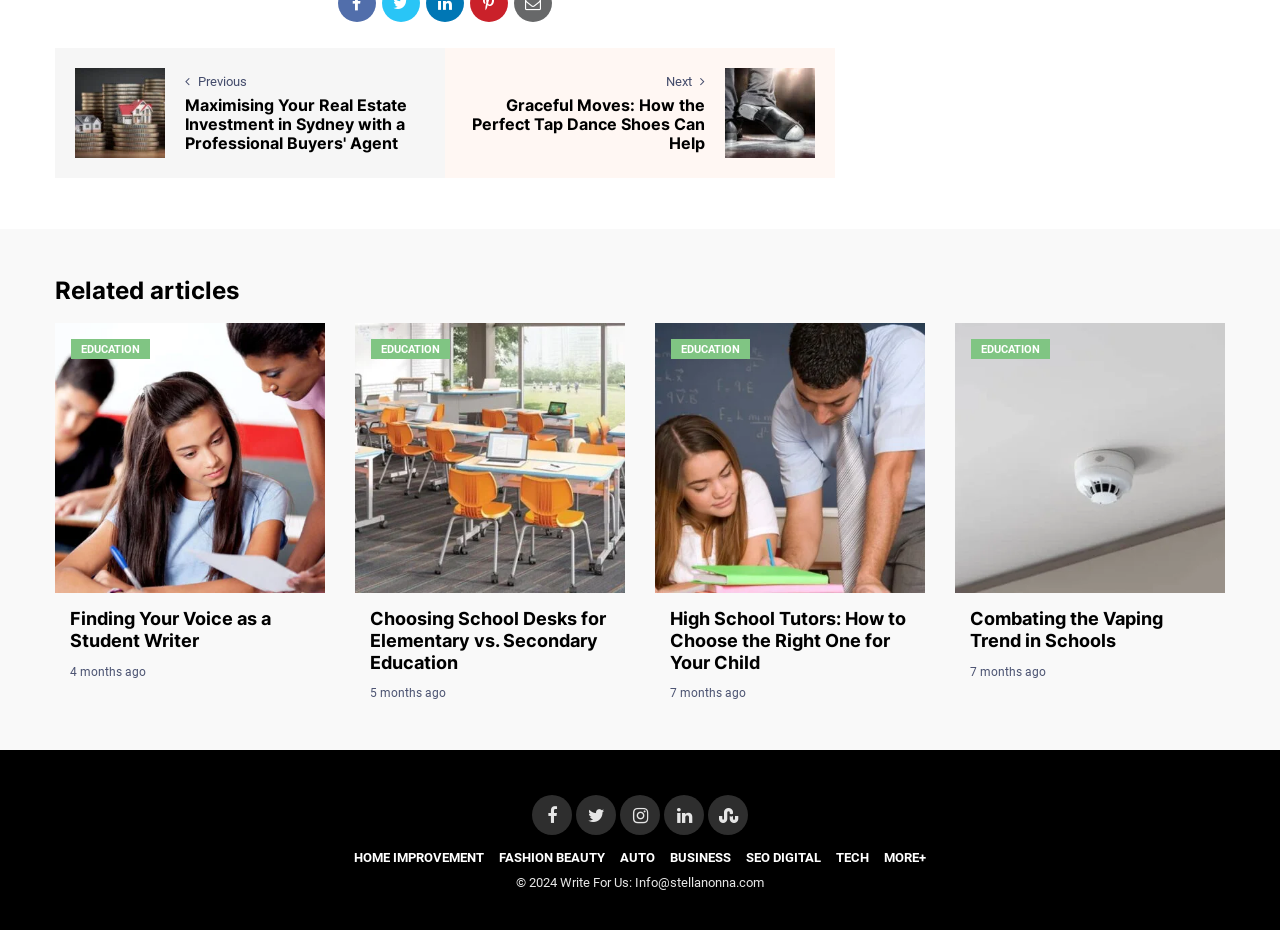Pinpoint the bounding box coordinates of the area that should be clicked to complete the following instruction: "Buy Now Cipro". The coordinates must be given as four float numbers between 0 and 1, i.e., [left, top, right, bottom].

None